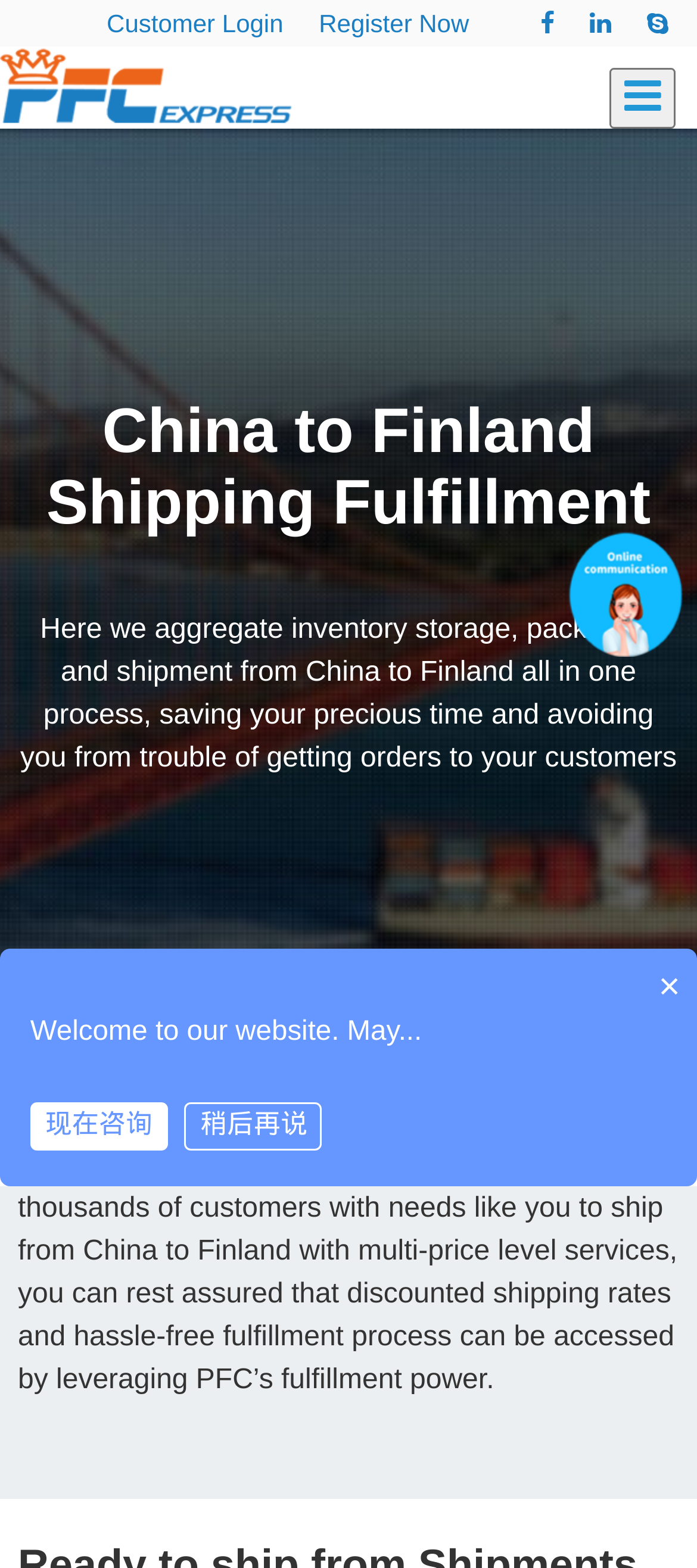Refer to the image and offer a detailed explanation in response to the question: How many courier services are partnered with PFC?

The webpage states that PFC has partnered with 50+ couriers, enabling thousands of customers to ship from China to Finland with multi-price level services.